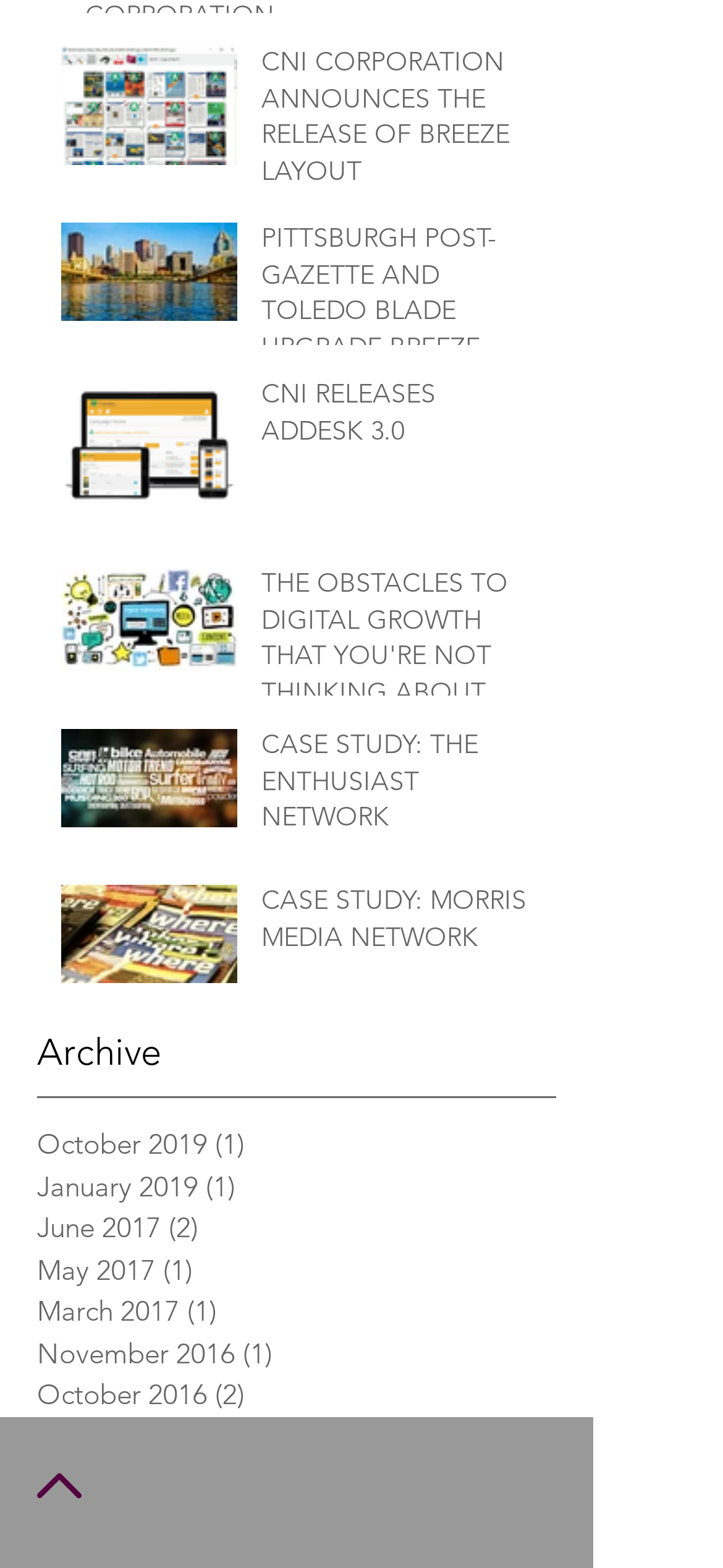Respond with a single word or phrase for the following question: 
What is the main category of the webpage?

Archive